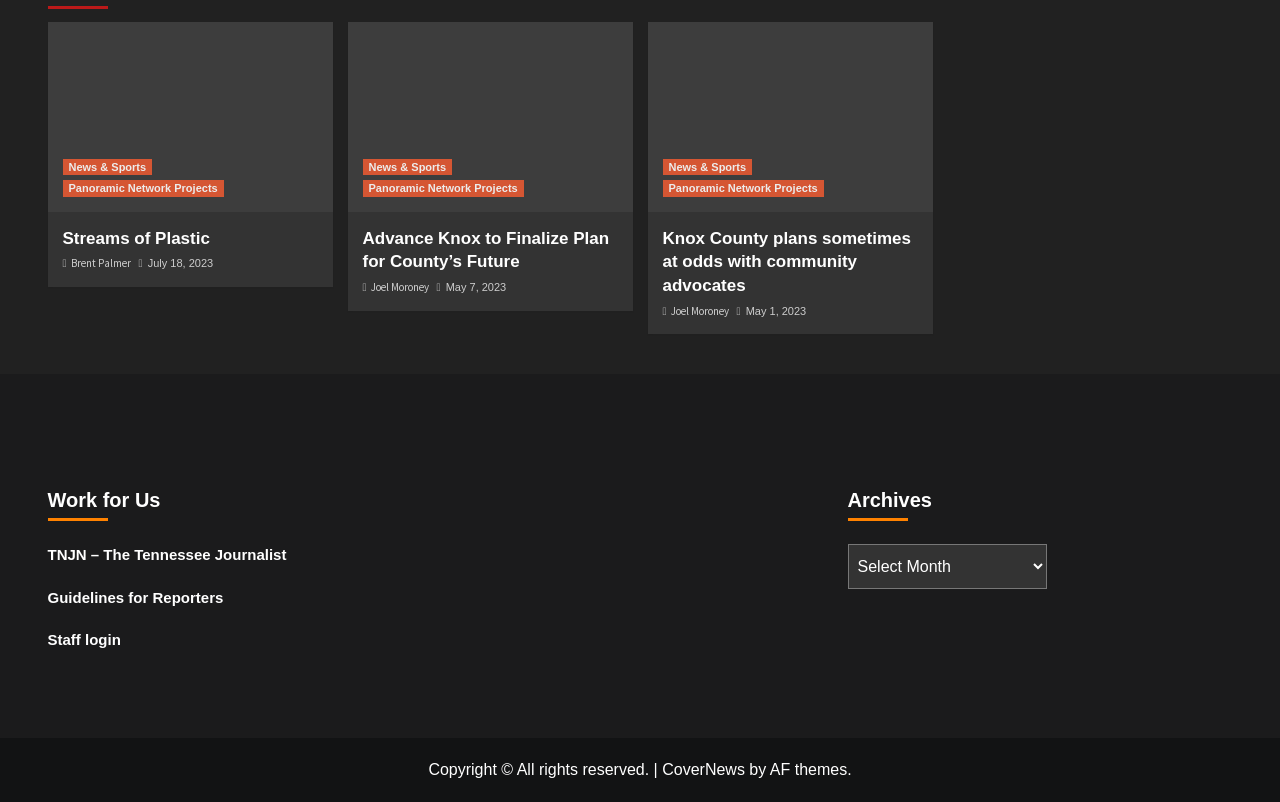Find the bounding box coordinates for the area you need to click to carry out the instruction: "Visit 'Advance Knox to Finalize Plan for County’s Future'". The coordinates should be four float numbers between 0 and 1, indicated as [left, top, right, bottom].

[0.283, 0.282, 0.482, 0.342]